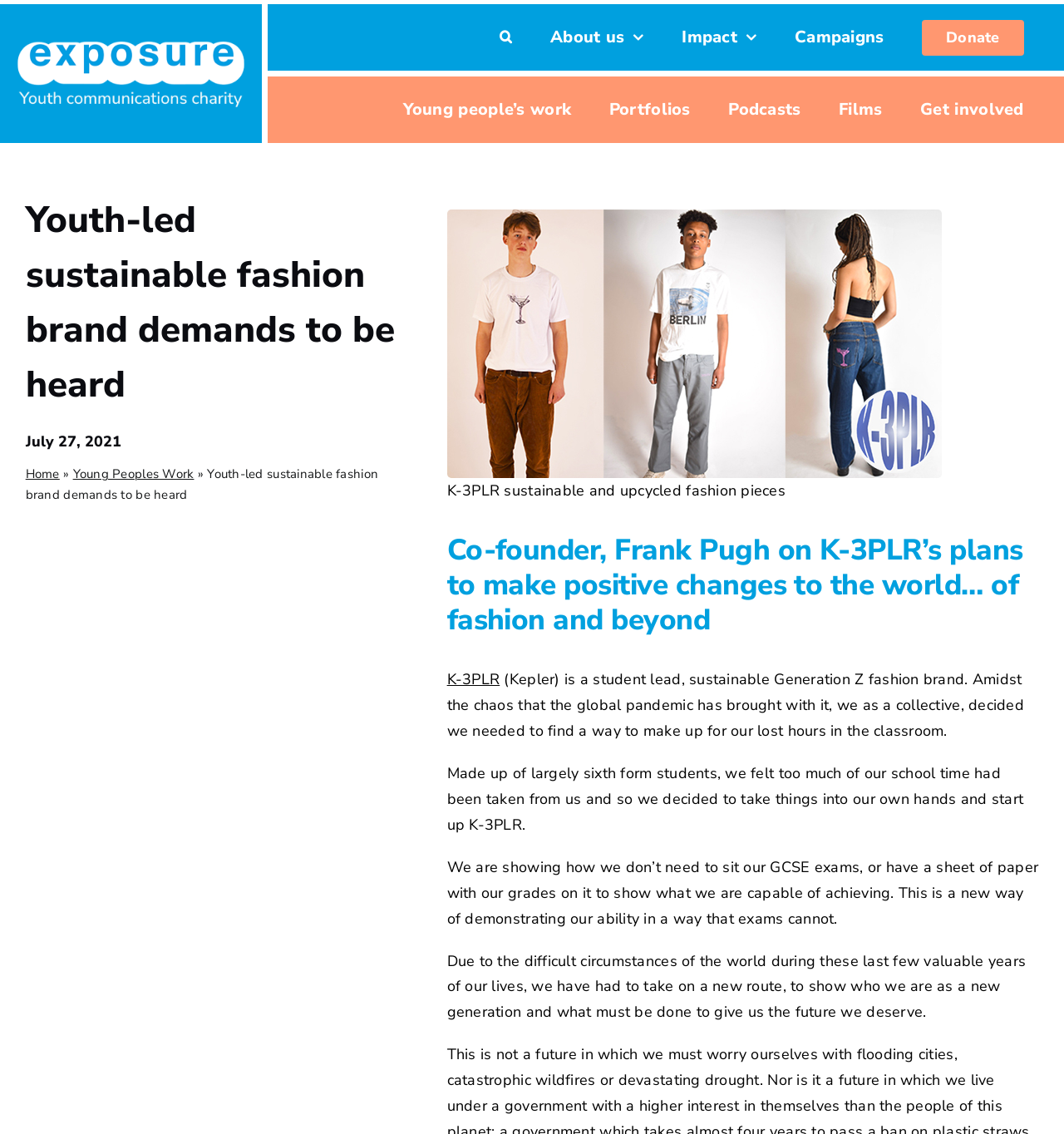What is the name of the sustainable fashion brand?
Using the image provided, answer with just one word or phrase.

K-3PLR